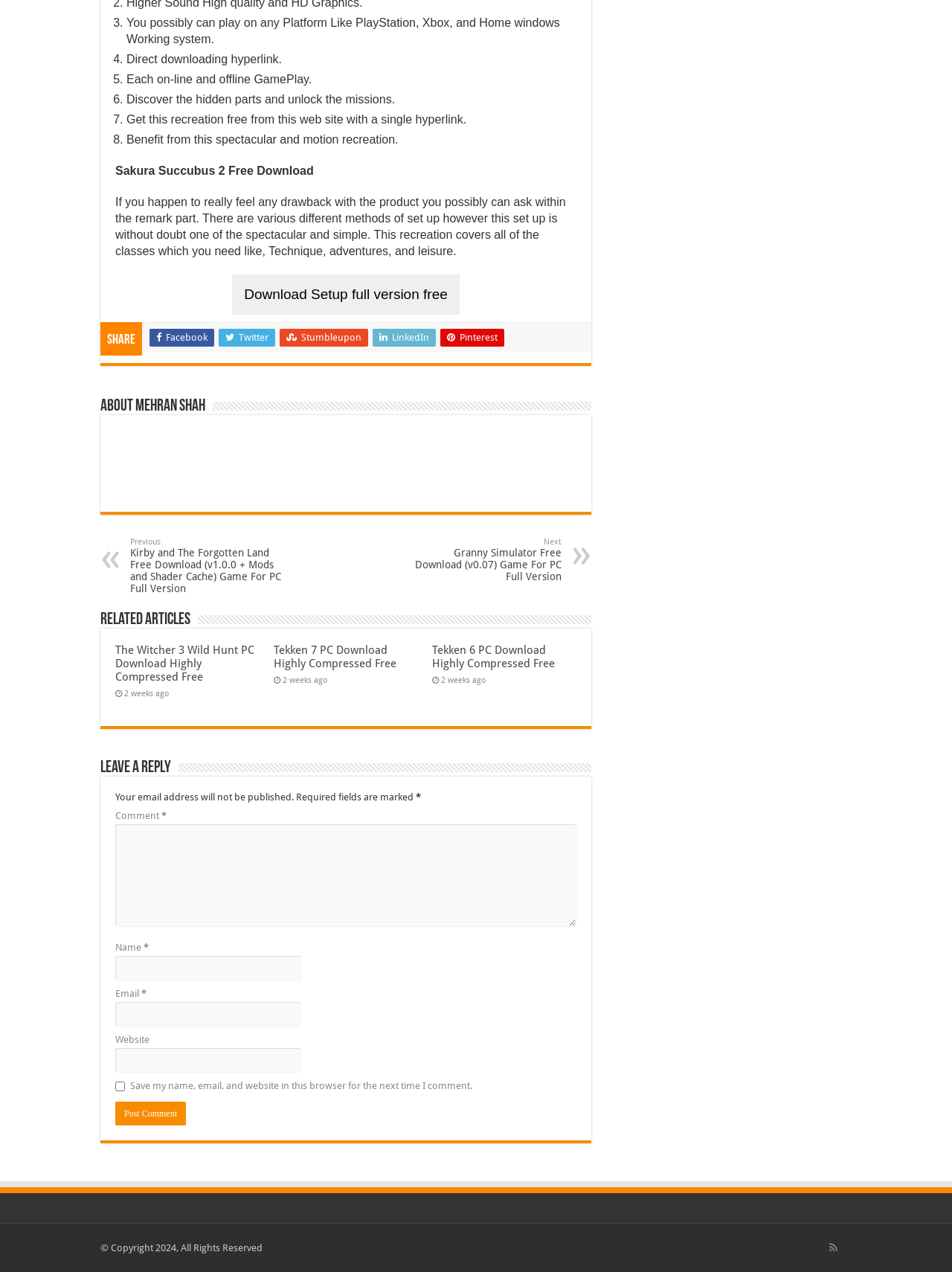Find the bounding box coordinates of the element to click in order to complete the given instruction: "Share on Facebook."

[0.157, 0.258, 0.225, 0.272]